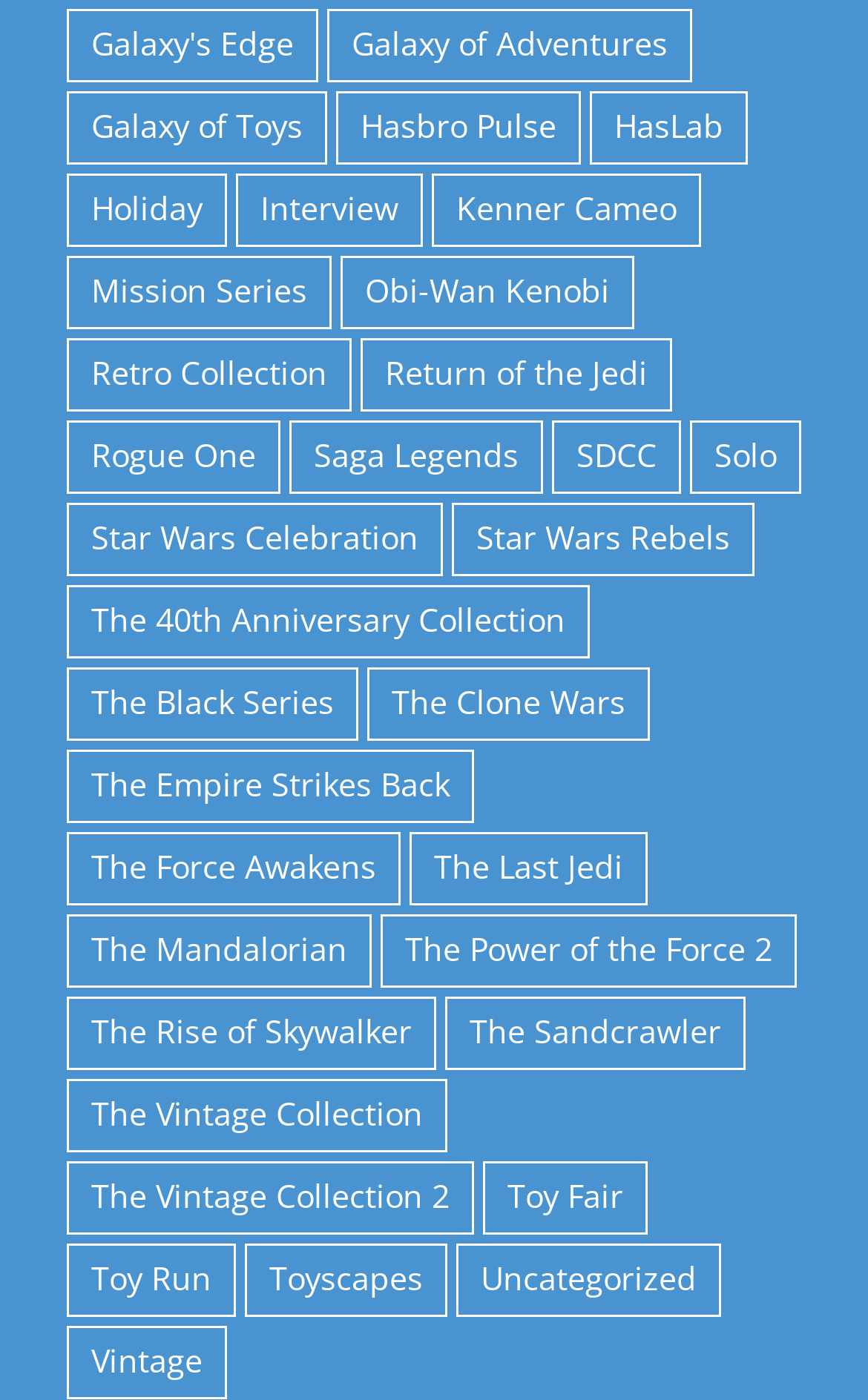Based on the element description: "Vintage", identify the UI element and provide its bounding box coordinates. Use four float numbers between 0 and 1, [left, top, right, bottom].

[0.077, 0.946, 0.262, 0.999]